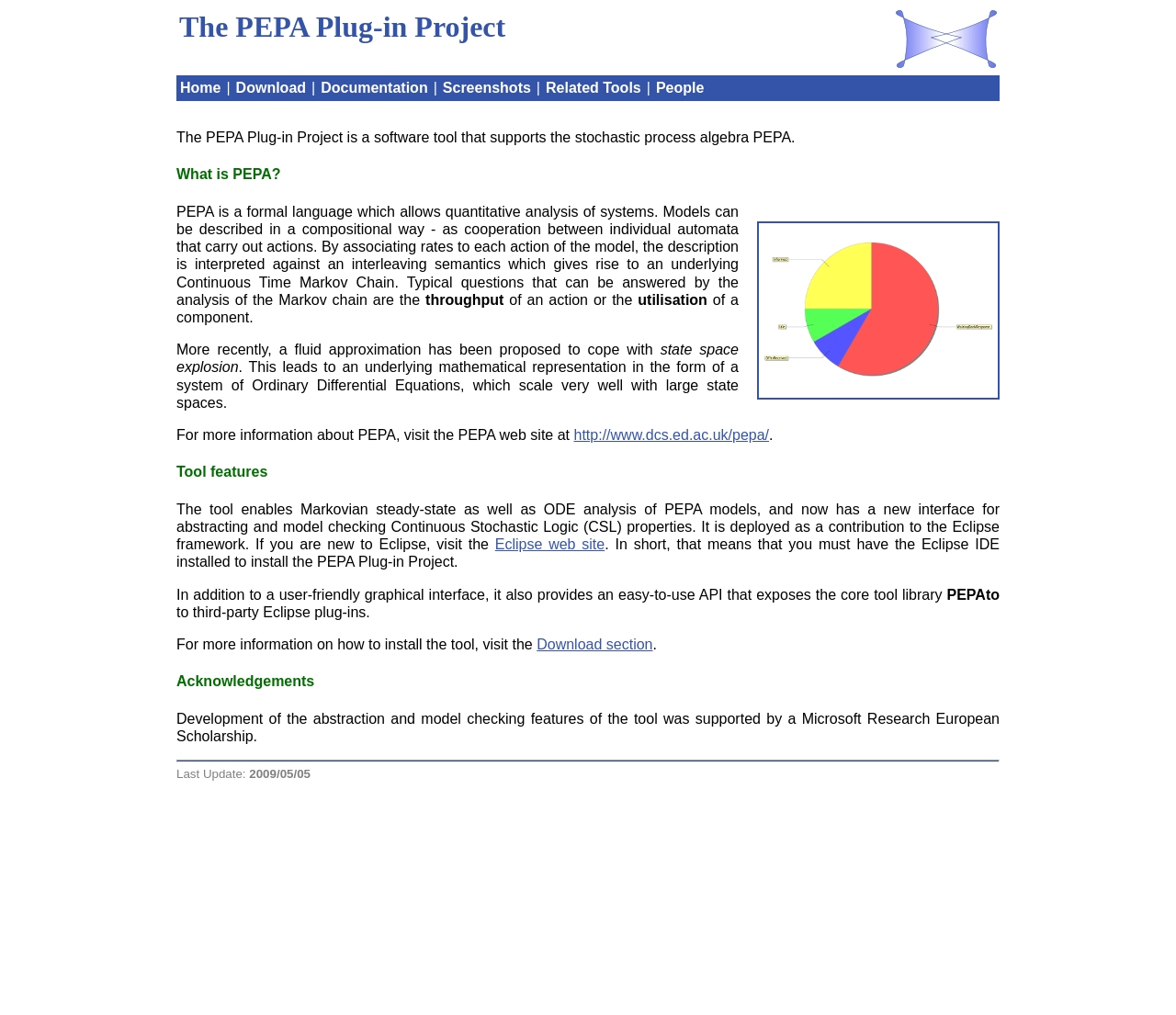Respond to the question below with a single word or phrase:
What is required to install the PEPA Plug-in Project?

Eclipse IDE